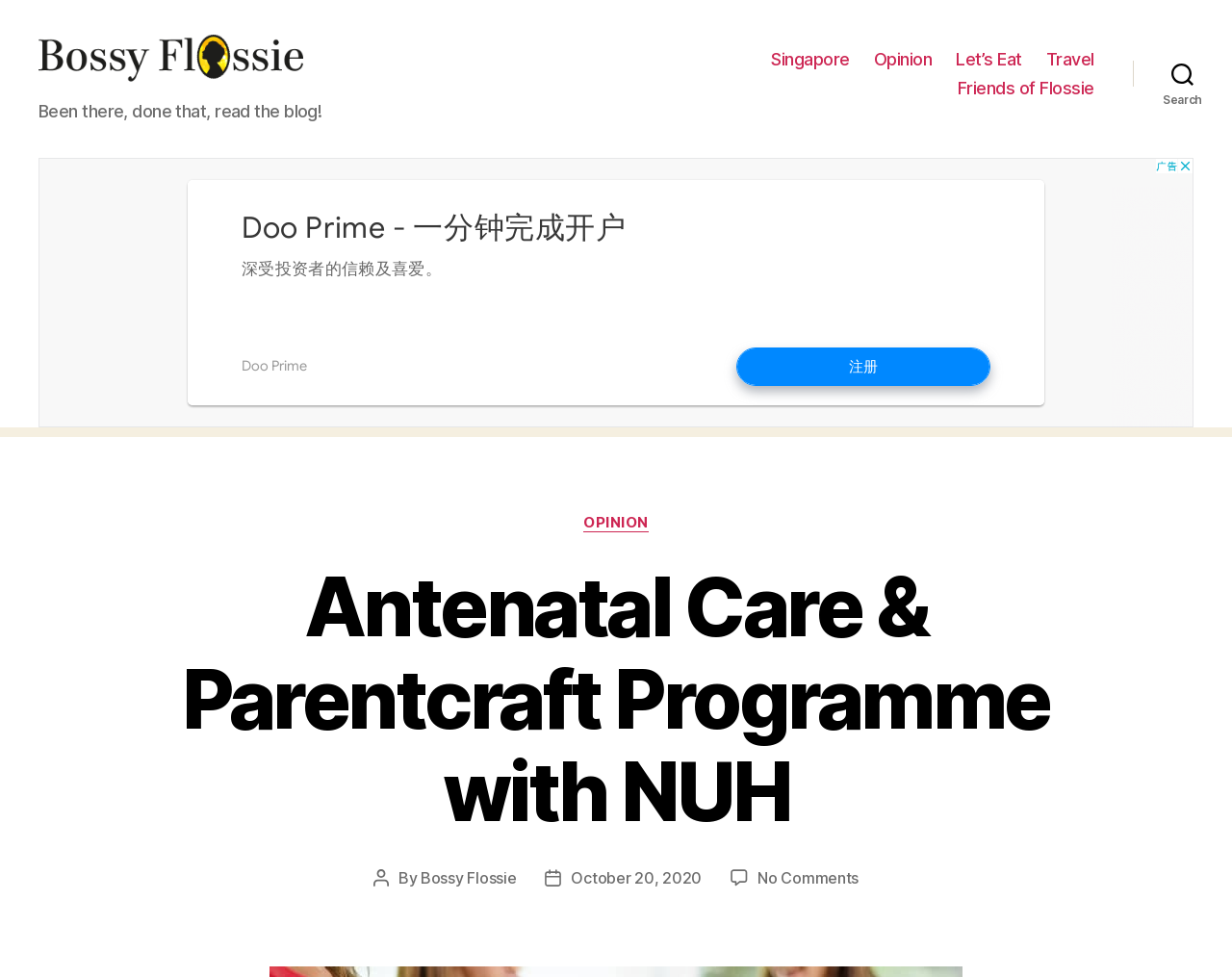What is the position of the search button?
Could you answer the question with a detailed and thorough explanation?

Based on the bounding box coordinates, the search button has a left coordinate of 0.92 and a right coordinate of 1.0, which indicates that it is located at the rightmost part of the webpage.